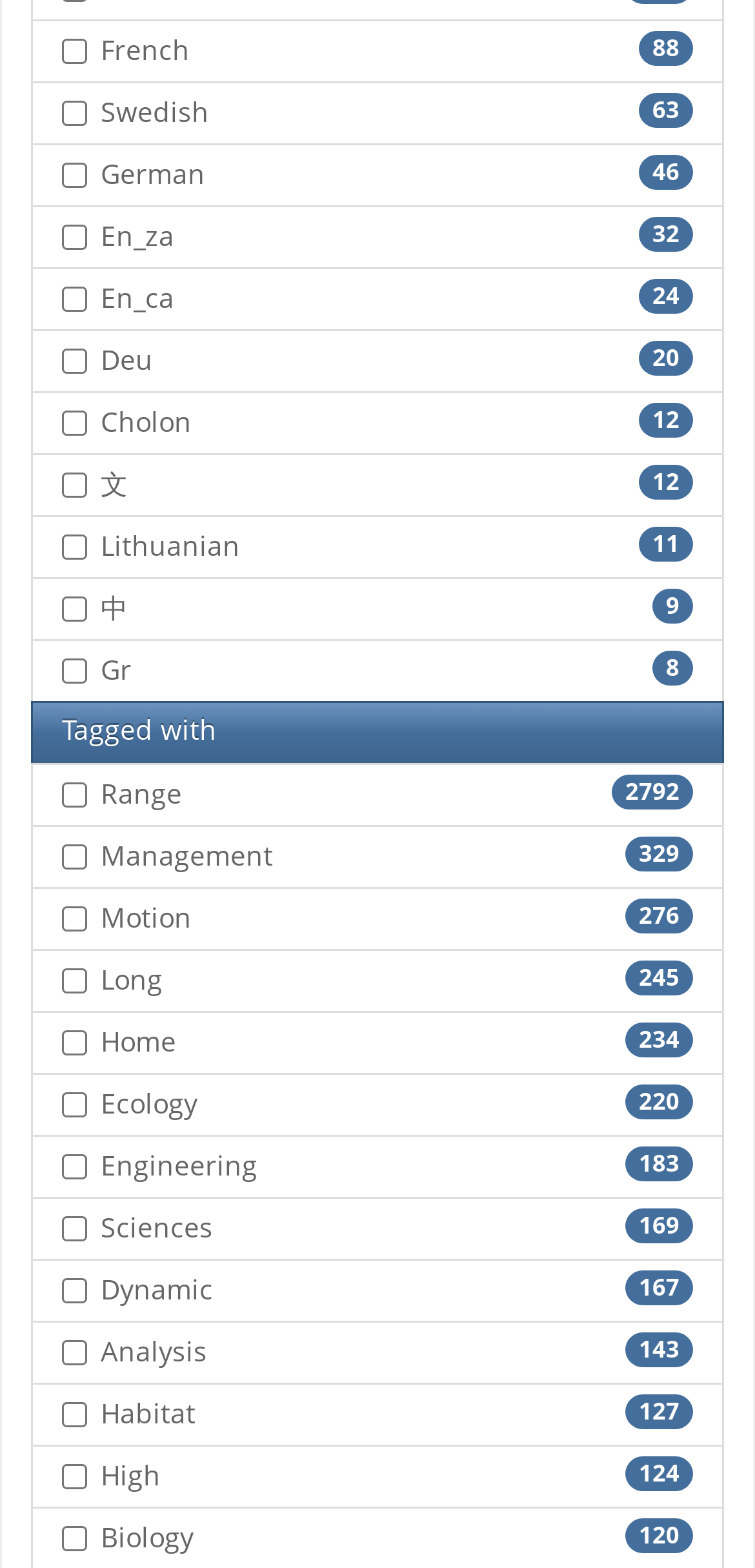Please give a concise answer to this question using a single word or phrase: 
What is the least popular tag?

Habitat